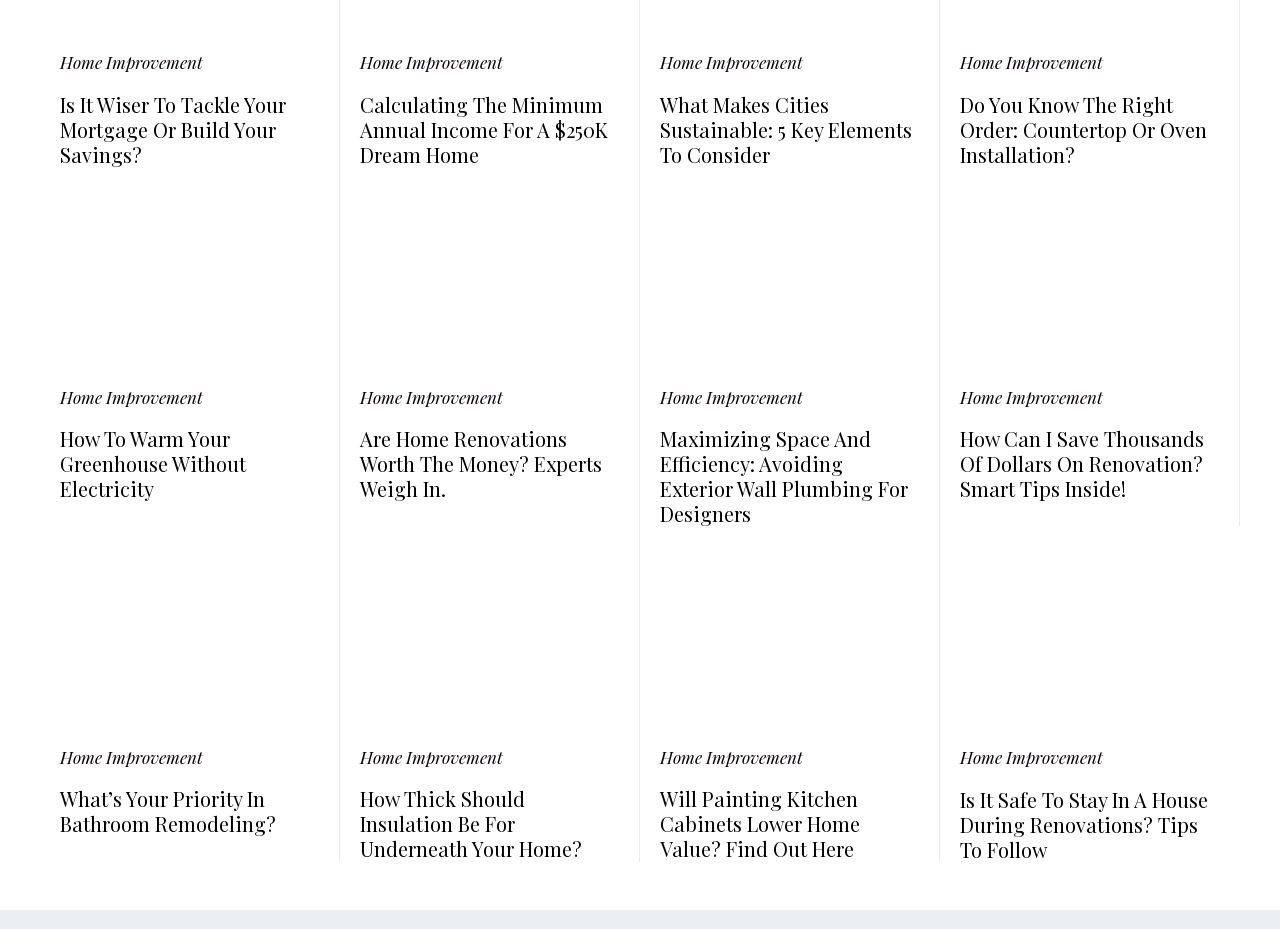How many articles are listed on this webpage?
By examining the image, provide a one-word or phrase answer.

8